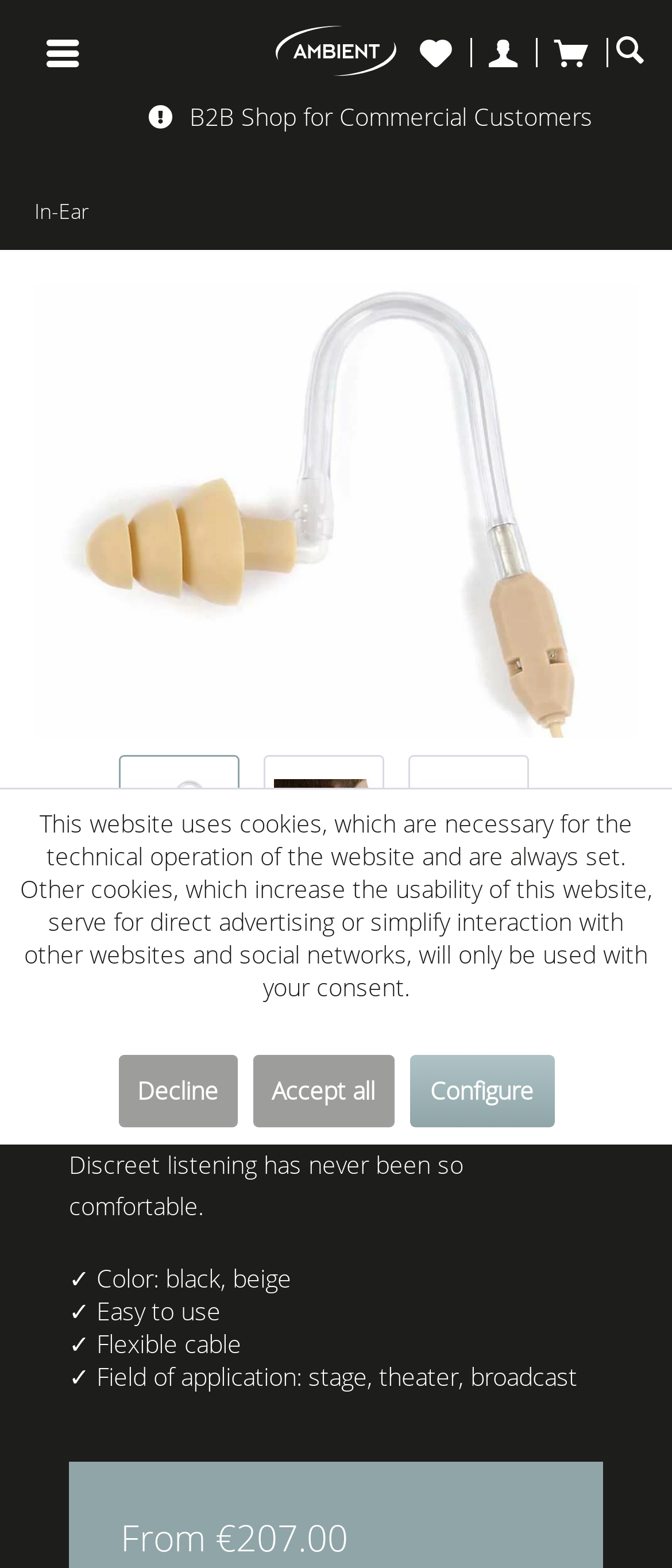Offer a meticulous description of the webpage's structure and content.

The webpage appears to be an e-commerce website, specifically a product page for earphones. At the top left, there is a link to switch to the homepage, accompanied by an image. Next to it, there is a horizontal menu bar with four menu items: a hamburger icon, "Wish list", a shopping cart icon, and a user icon.

Below the menu bar, there is a static text "B2B Shop for Commercial Customers". On the left side, there is a vertical menu with a single menu item "In-Ear". 

The main content of the page is dedicated to the product "VT600". There is a large image of the product, taking up most of the page. Below the image, there are three links to preview the product, each accompanied by a smaller image. 

On the right side, there is a section with product information, including a heading "VT600 - EARPHONES", a static text describing the product, and several bullet points listing its features, such as color options, ease of use, and field of application. The price of the product, "From €207.00", is also displayed.

At the bottom of the page, there is a notice about the website's use of cookies, with three links to decline, accept all, or configure cookie settings.